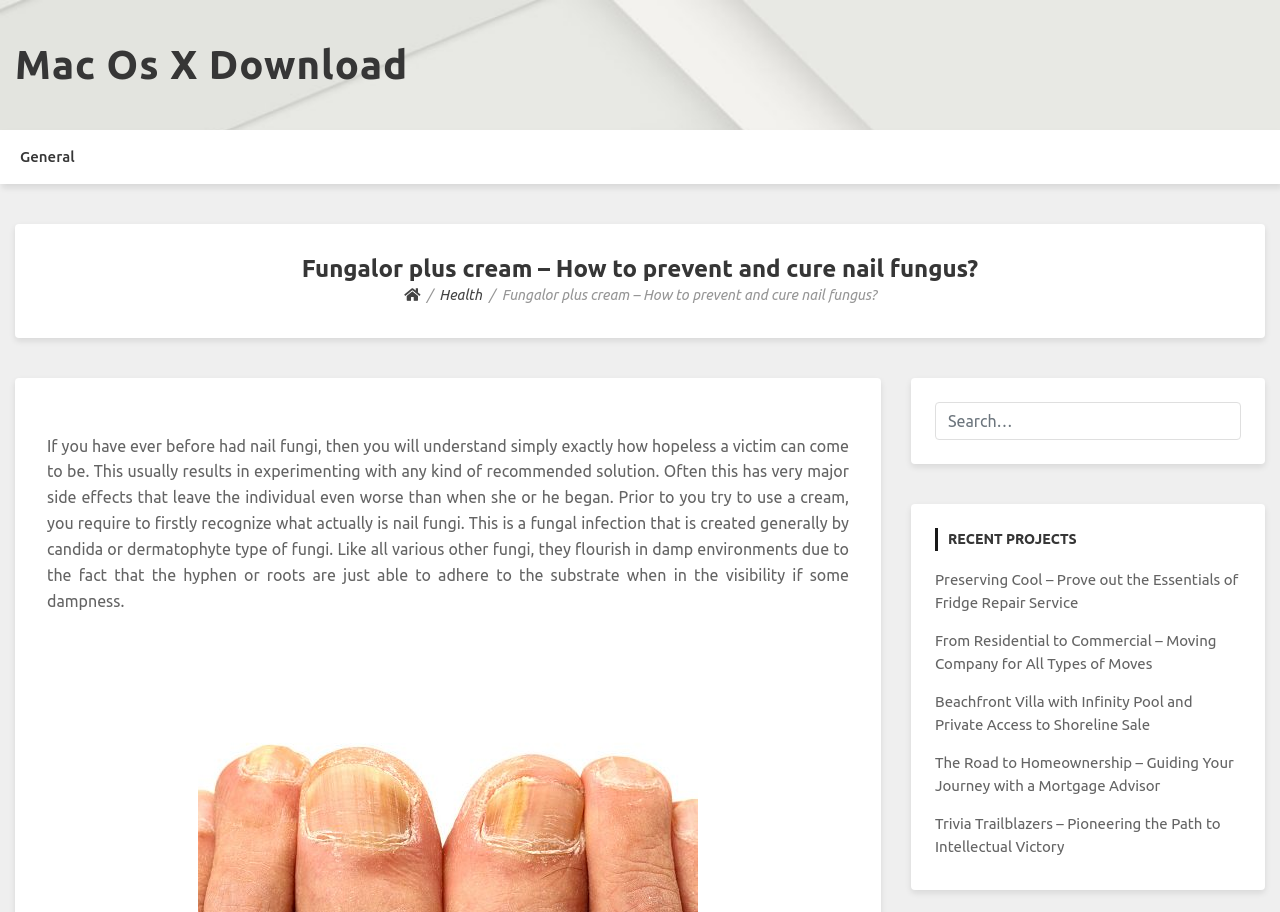Locate the bounding box coordinates of the area to click to fulfill this instruction: "Search for something". The bounding box should be presented as four float numbers between 0 and 1, in the order [left, top, right, bottom].

[0.73, 0.44, 0.97, 0.482]